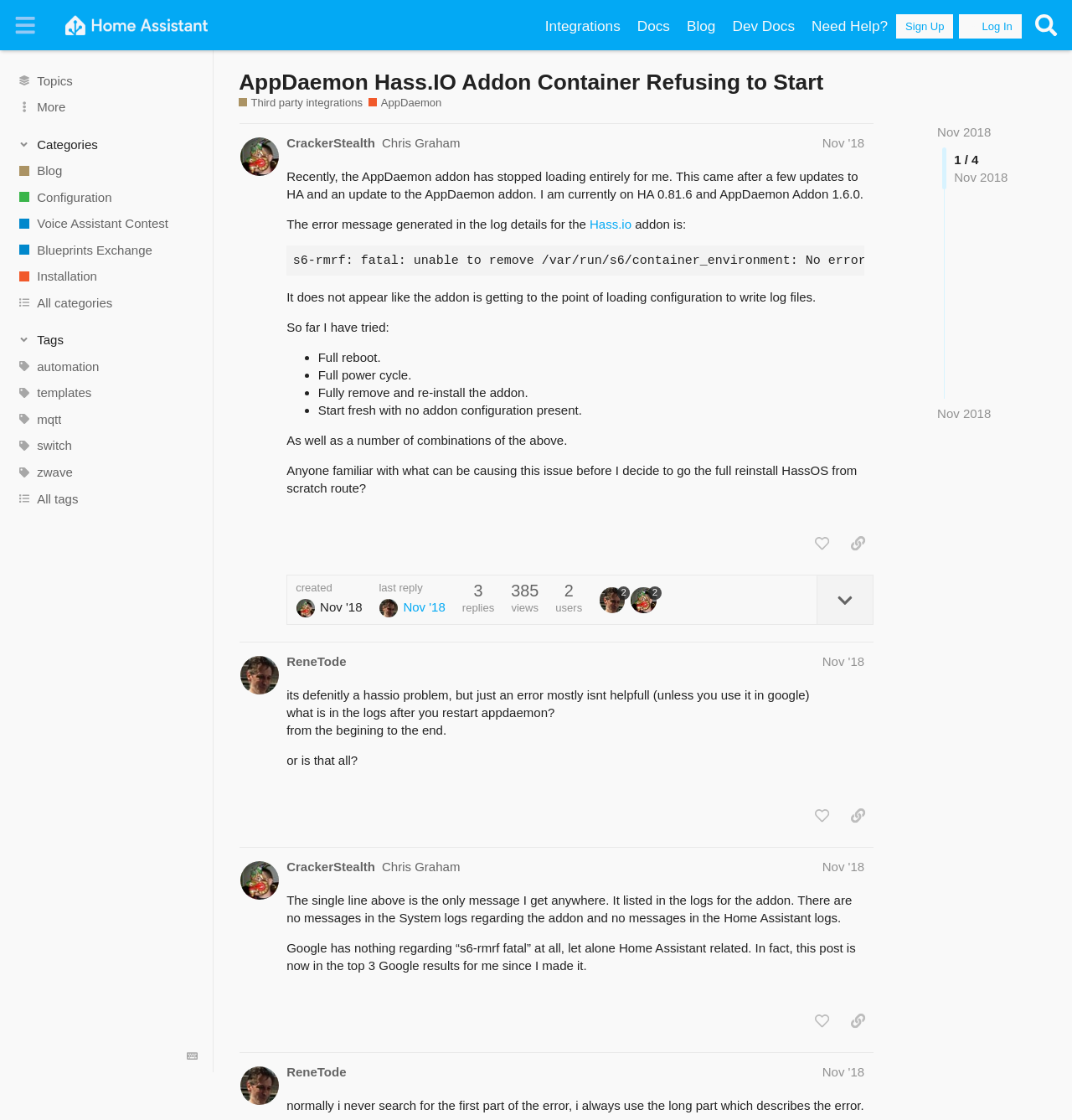Please identify the bounding box coordinates of the area I need to click to accomplish the following instruction: "View the 'AppDaemon' category".

[0.344, 0.085, 0.412, 0.099]